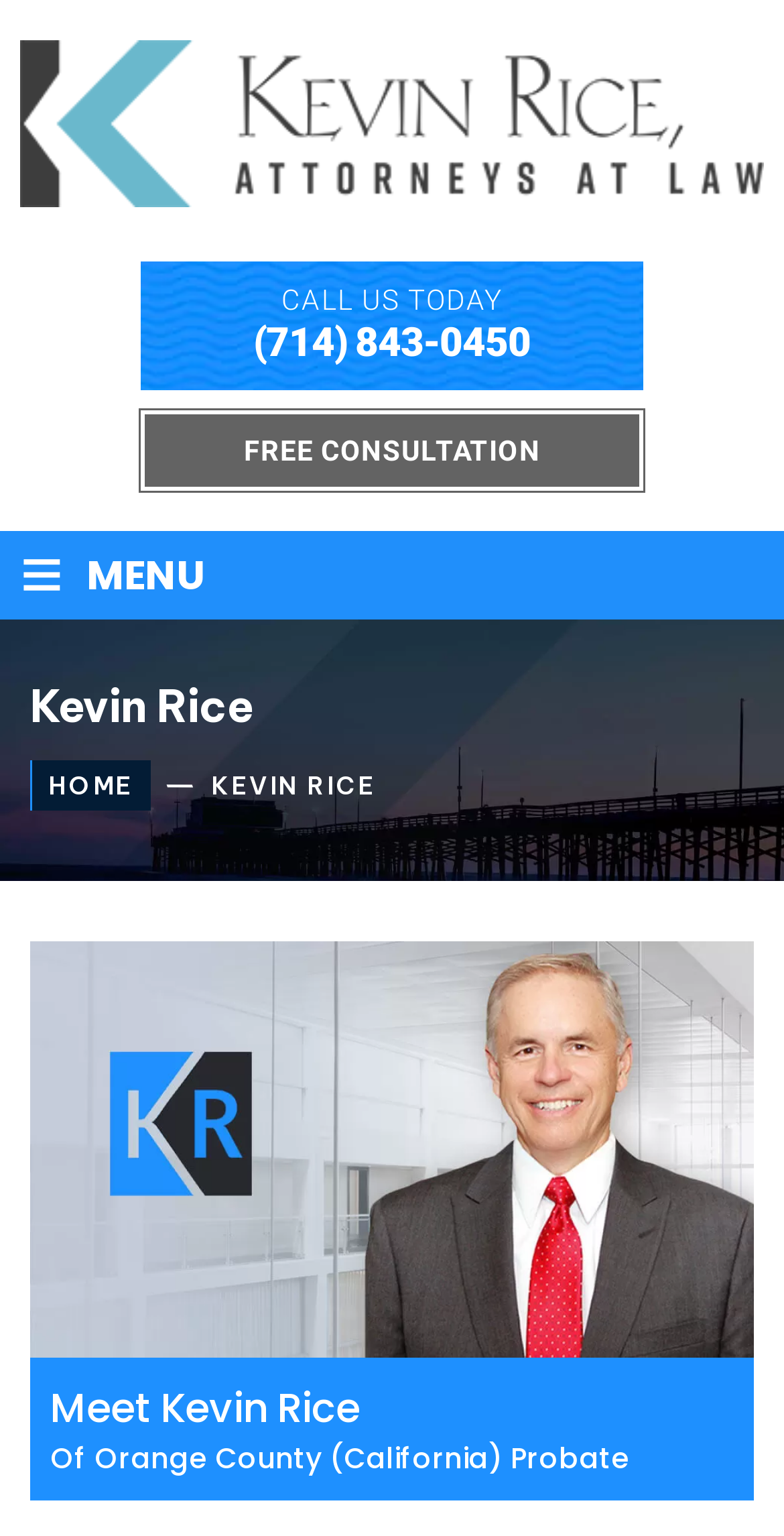Find the UI element described as: "(714) 843-0450" and predict its bounding box coordinates. Ensure the coordinates are four float numbers between 0 and 1, [left, top, right, bottom].

[0.218, 0.207, 0.782, 0.238]